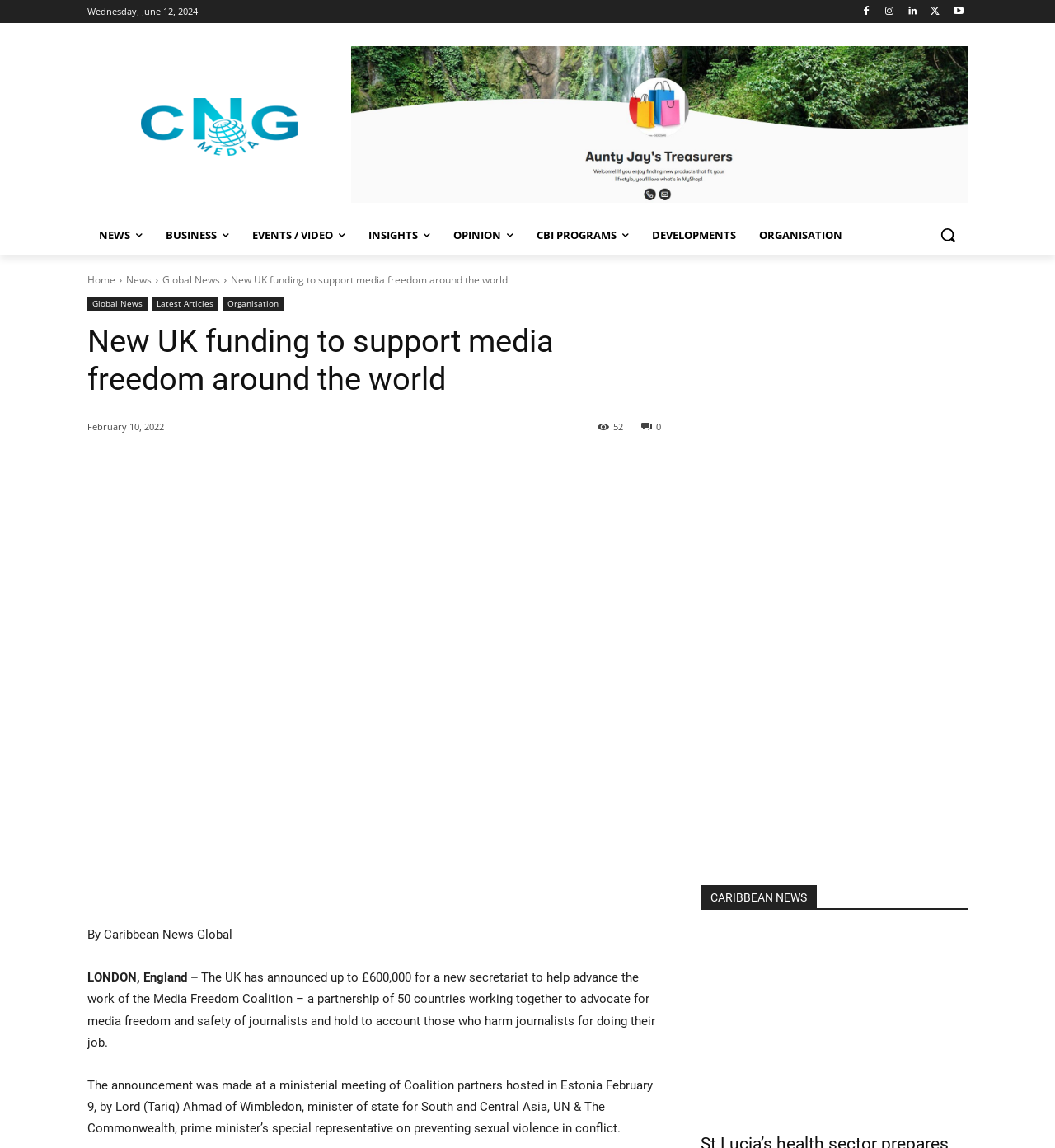What is the name of the minister who made the announcement?
Look at the screenshot and respond with one word or a short phrase.

Lord (Tariq) Ahmad of Wimbledon